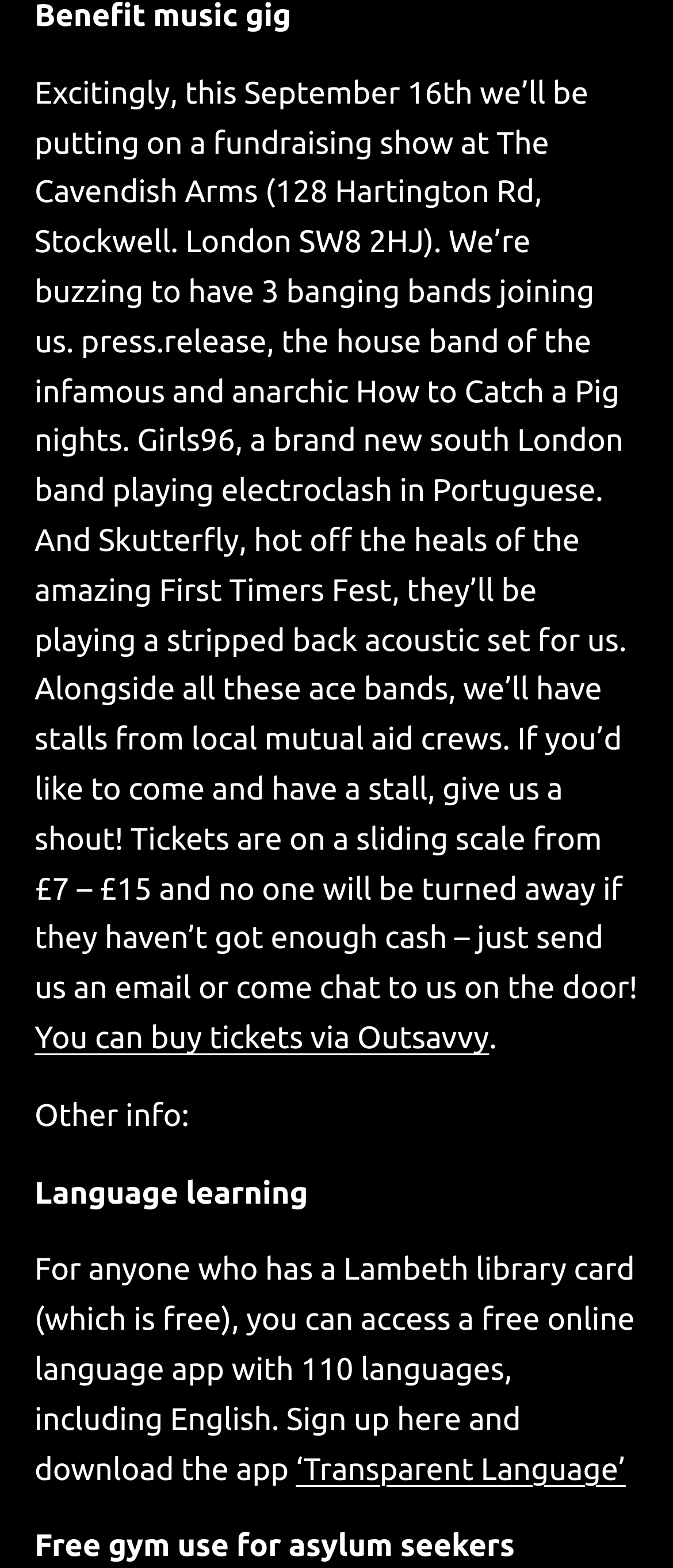Reply to the question with a single word or phrase:
What is the price range of the tickets?

£7-£15